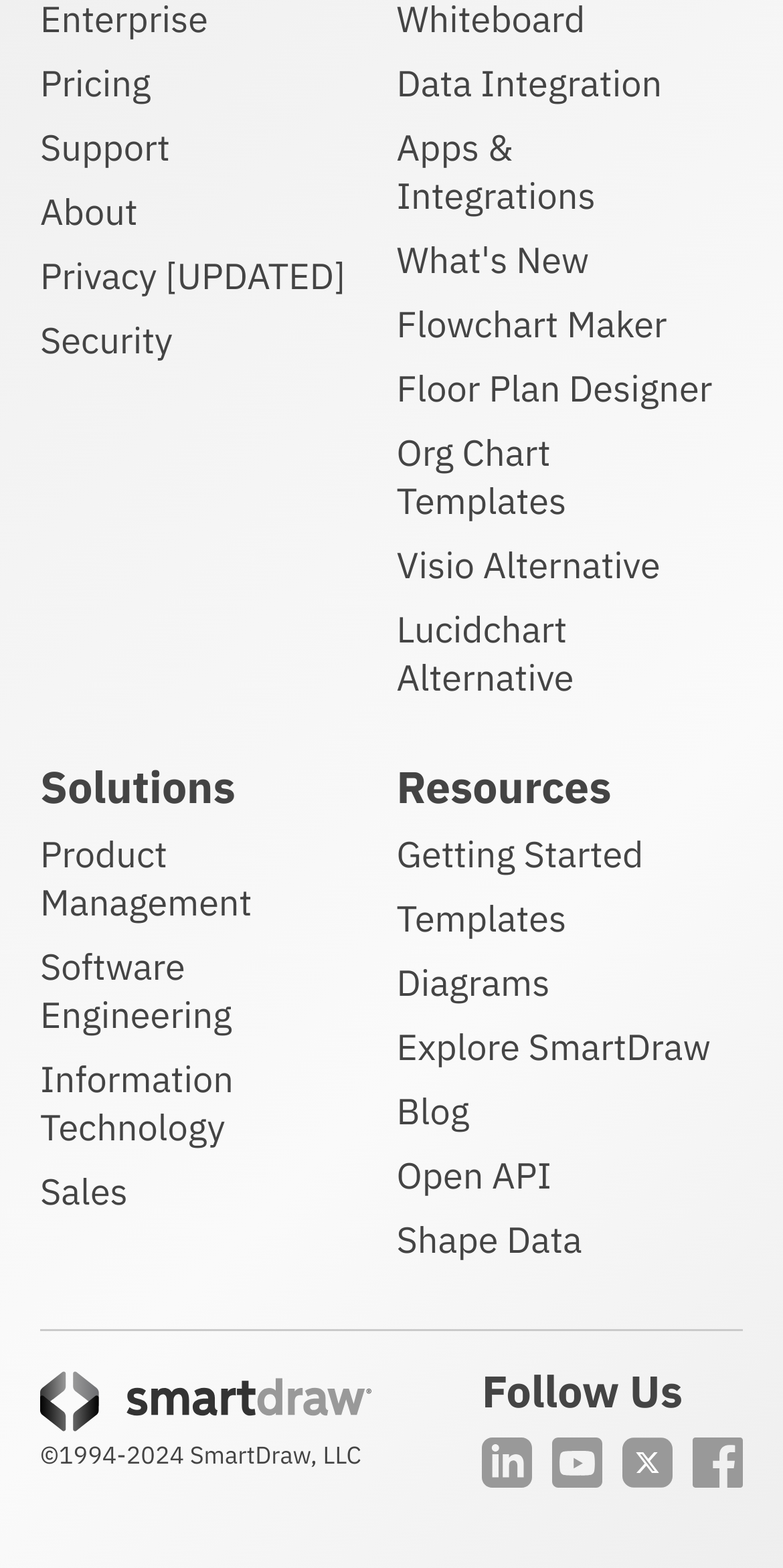Use the details in the image to answer the question thoroughly: 
What is the name of the diagram-related feature?

I found the link 'Flowchart Maker' in the top navigation bar, which suggests that it is a diagram-related feature.